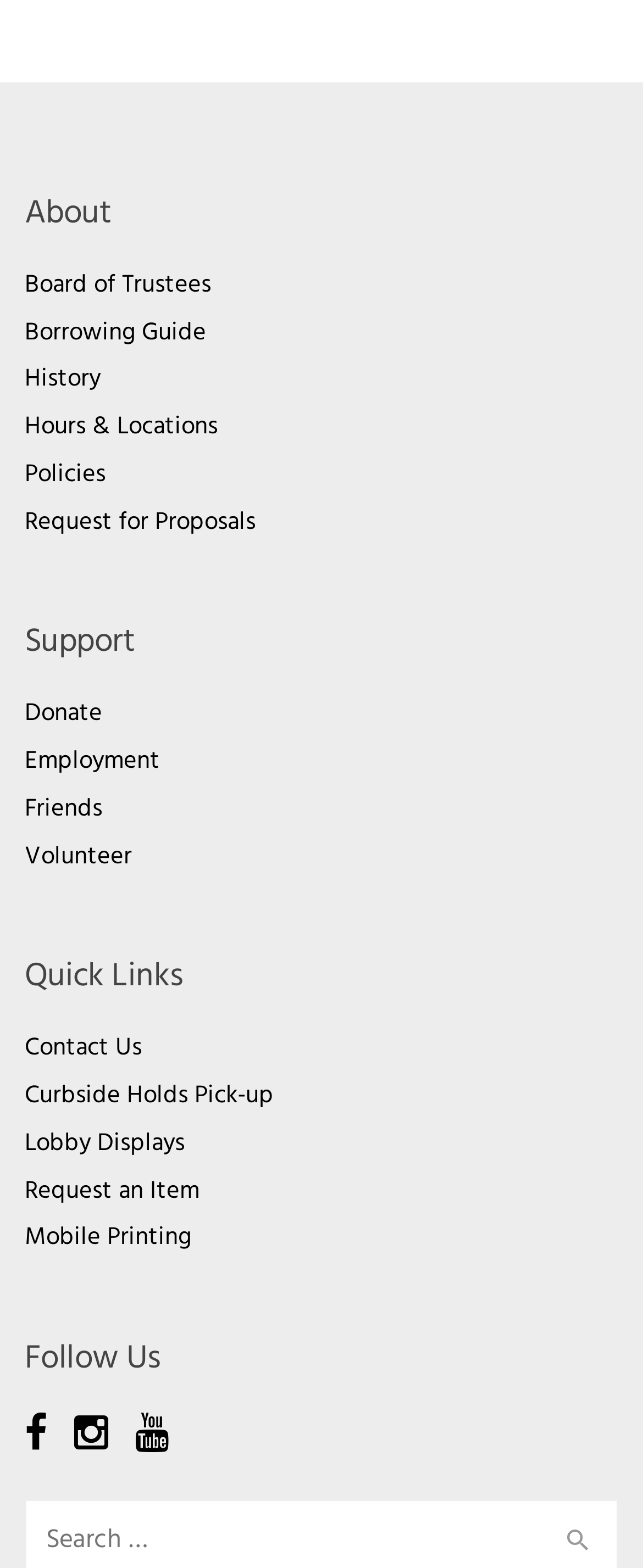Could you determine the bounding box coordinates of the clickable element to complete the instruction: "Donate to the library"? Provide the coordinates as four float numbers between 0 and 1, i.e., [left, top, right, bottom].

[0.038, 0.443, 0.159, 0.468]